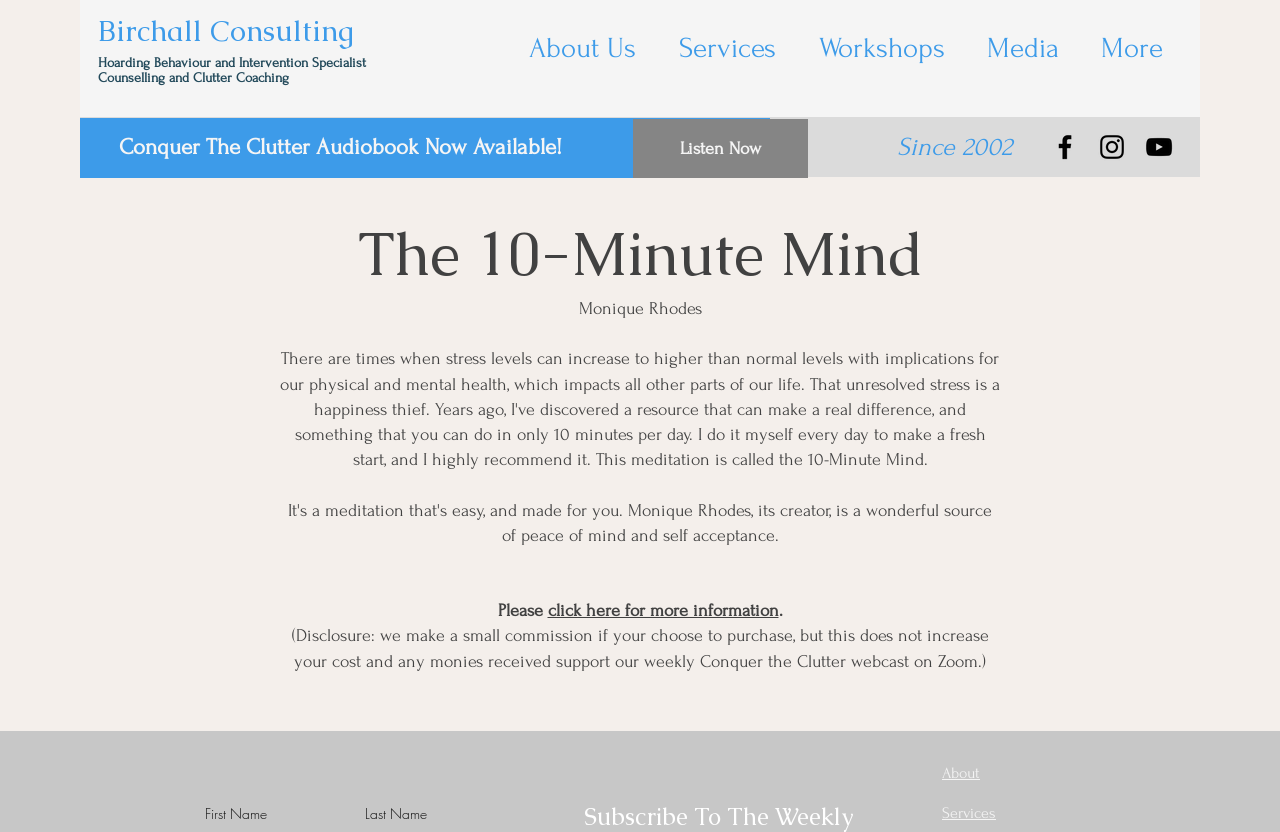Please determine the bounding box coordinates of the clickable area required to carry out the following instruction: "Go to About Us page". The coordinates must be four float numbers between 0 and 1, represented as [left, top, right, bottom].

[0.402, 0.024, 0.519, 0.091]